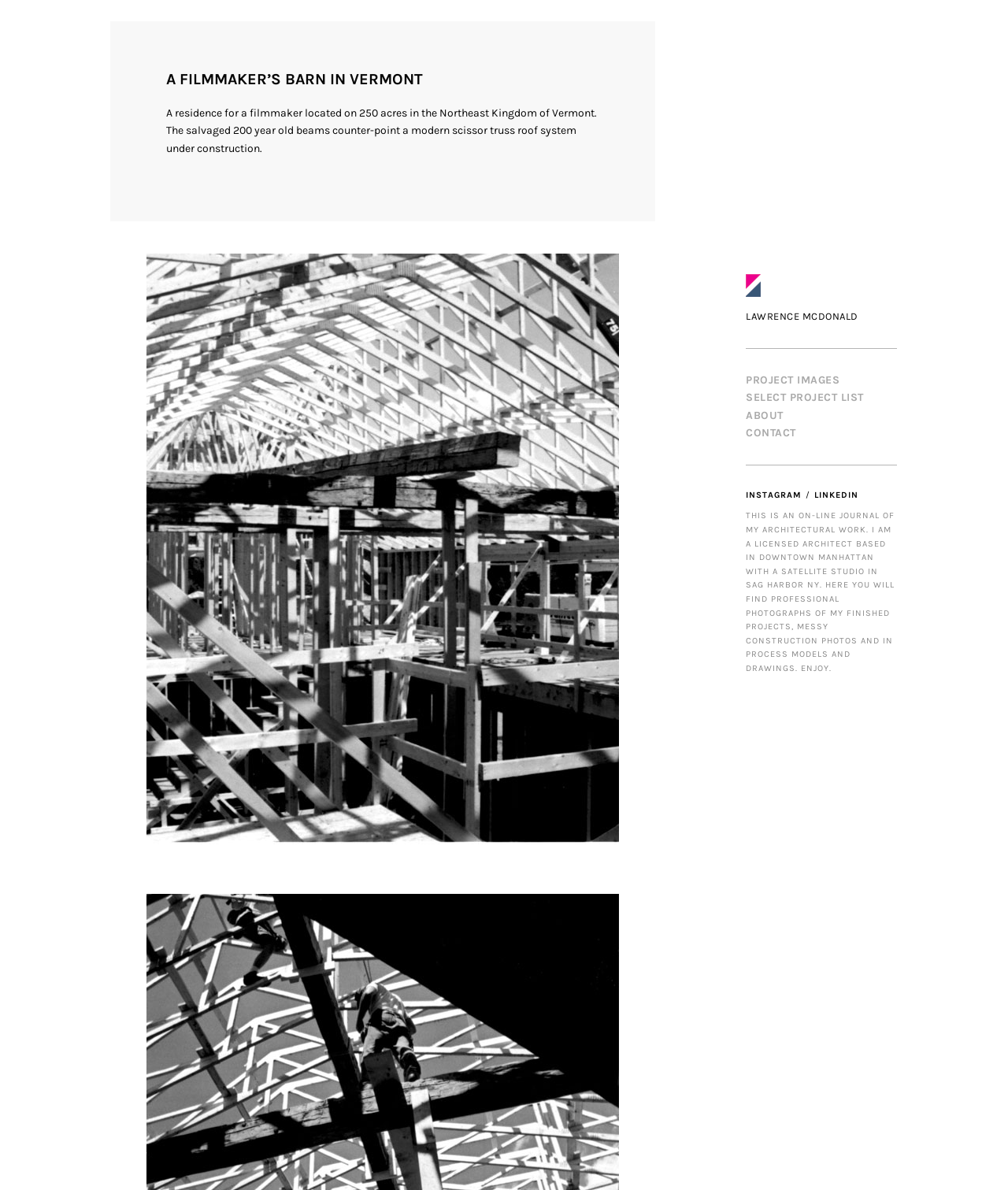What is the profession of the author?
Provide a concise answer using a single word or phrase based on the image.

Licensed Architect